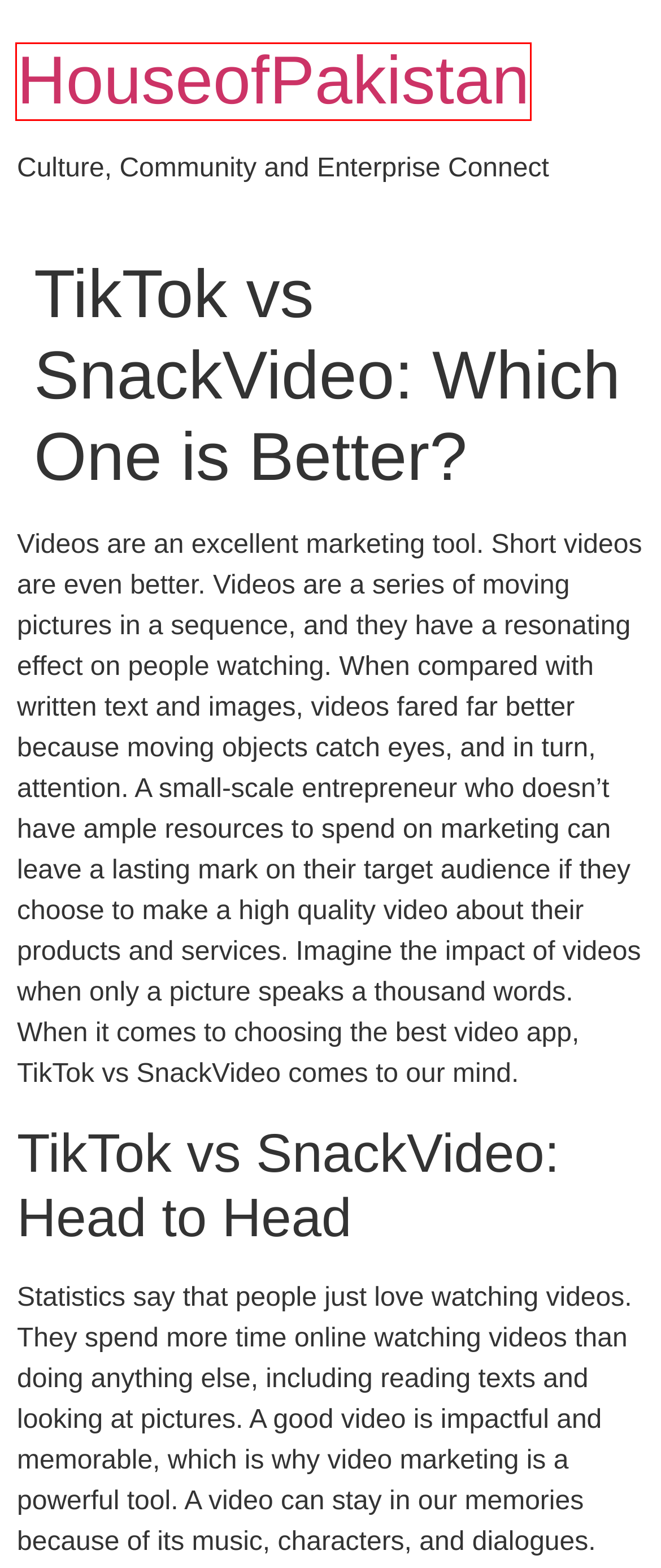Given a screenshot of a webpage with a red bounding box around an element, choose the most appropriate webpage description for the new page displayed after clicking the element within the bounding box. Here are the candidates:
A. Entertainment Archives - HouseofPakistan
B. HouseofPakistan - Culture, Community and Enterprise Connect
C. Social Media Archives - HouseofPakistan
D. SnackVideo Archives - HouseofPakistan
E. Tiktok-Pakistan Archives - HouseofPakistan
F. Pakistan-Tiktoker Archives - HouseofPakistan
G. Video Archives - HouseofPakistan
H. Pakistan-Socialmedia Archives - HouseofPakistan

B